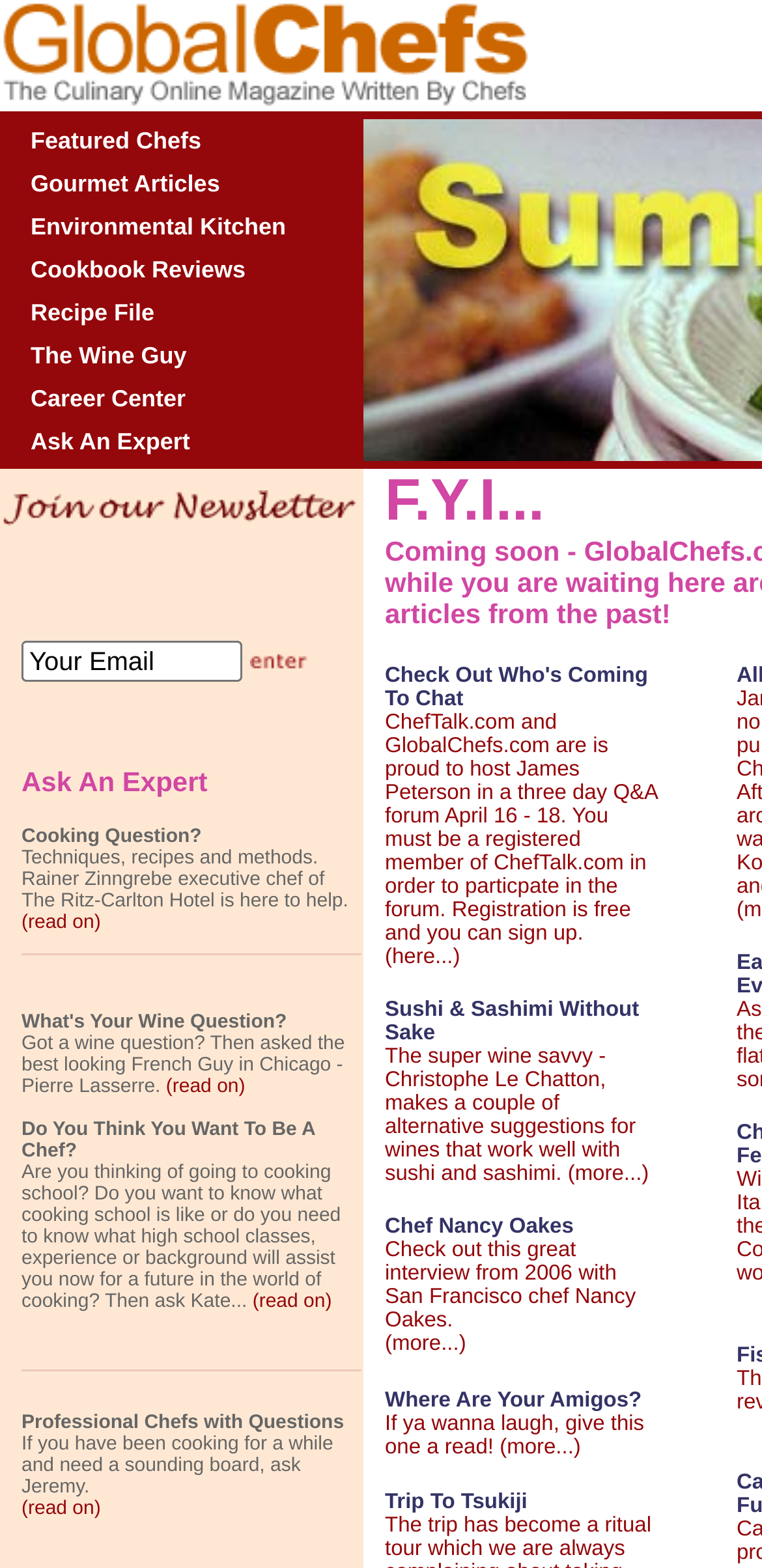Identify and provide the bounding box for the element described by: "(more...)".

[0.505, 0.85, 0.612, 0.865]